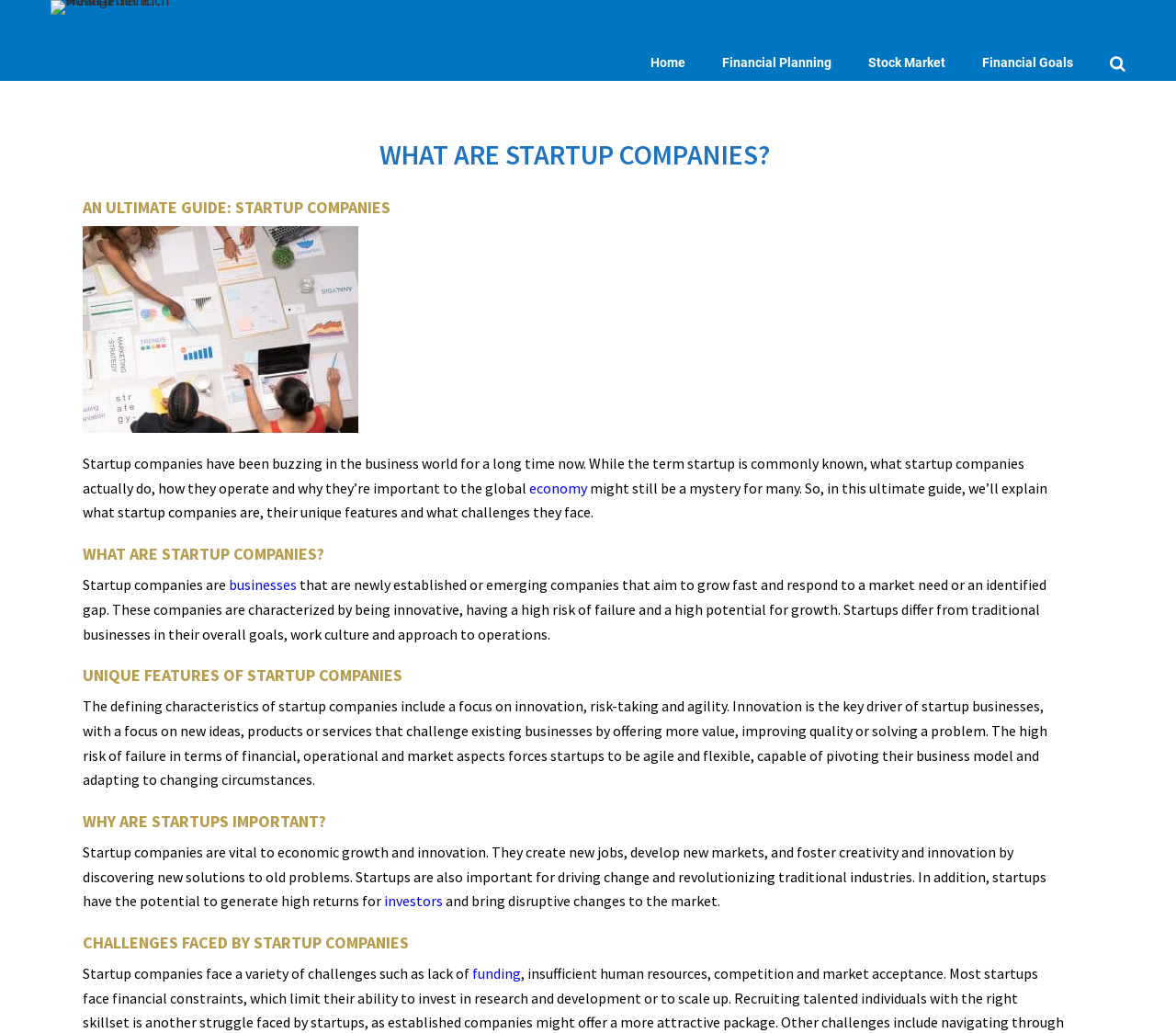Create an elaborate caption for the webpage.

This webpage is about startup companies, providing an ultimate guide to understanding what they are, their unique features, and the challenges they face. At the top left corner, there is a link to "Wealth Management: How To Get Rich" accompanied by an image. Below it, there are four links to "Home", "Financial Planning", "Stock Market", and "Financial Goals" aligned horizontally. On the top right corner, there is a small image with an empty alt text.

The main content of the webpage starts with a heading "WHAT ARE STARTUP COMPANIES?" followed by a subheading "AN ULTIMATE GUIDE: STARTUP COMPANIES". Below the headings, there is a paragraph of text explaining that startup companies have been popular in the business world, but their actual operations and importance might still be unclear to many people.

The webpage then dives into the details of startup companies, with headings and paragraphs explaining what they are, their unique features, and why they are important. There are also links to related terms such as "economy", "businesses", and "investors" scattered throughout the text.

The unique features of startup companies are described as focusing on innovation, risk-taking, and agility. The importance of startups is highlighted as creating new jobs, developing new markets, and driving change and innovation.

Finally, the webpage discusses the challenges faced by startup companies, including the lack of funding. Overall, the webpage provides a comprehensive guide to understanding startup companies, their characteristics, and their role in the economy.